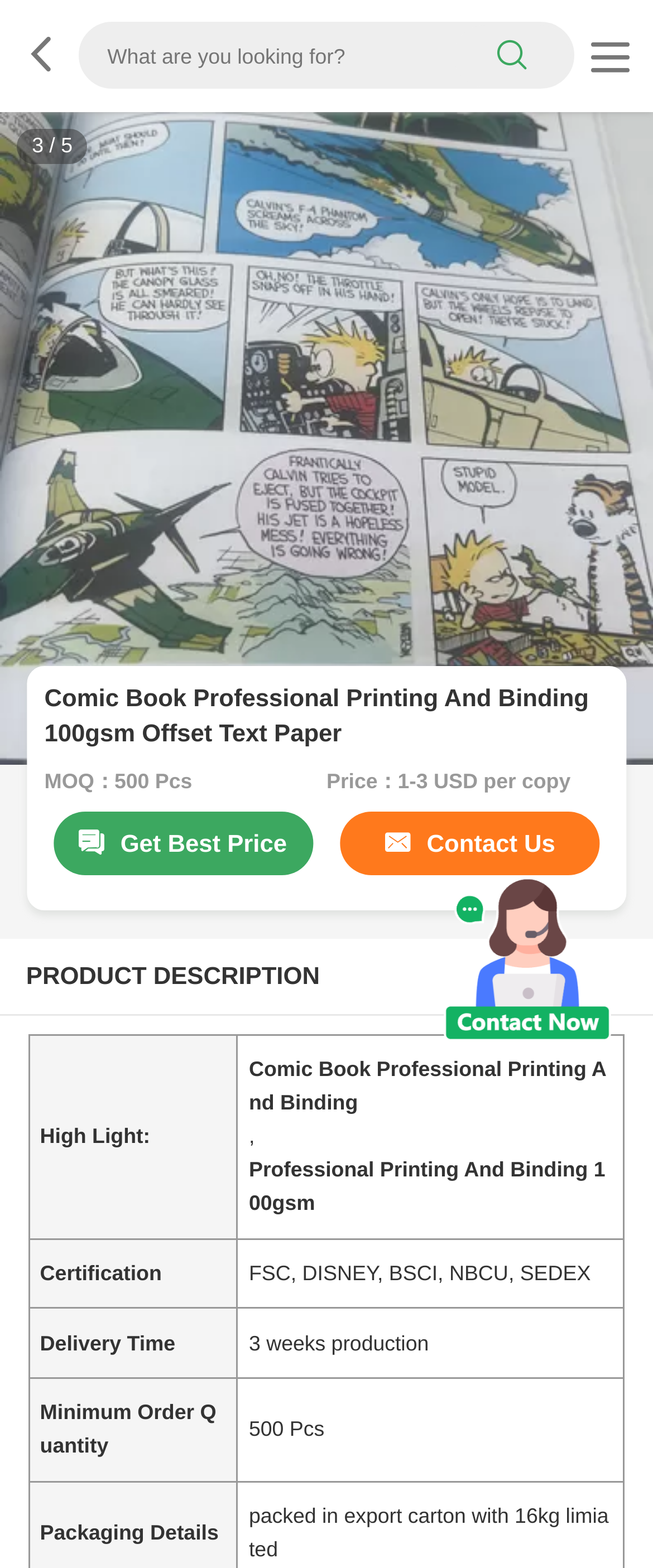Analyze the image and provide a detailed answer to the question: What is the paper weight of the comic book?

I found the answer by looking at the product title, which specifies that the comic book is printed on 100gsm offset text paper.